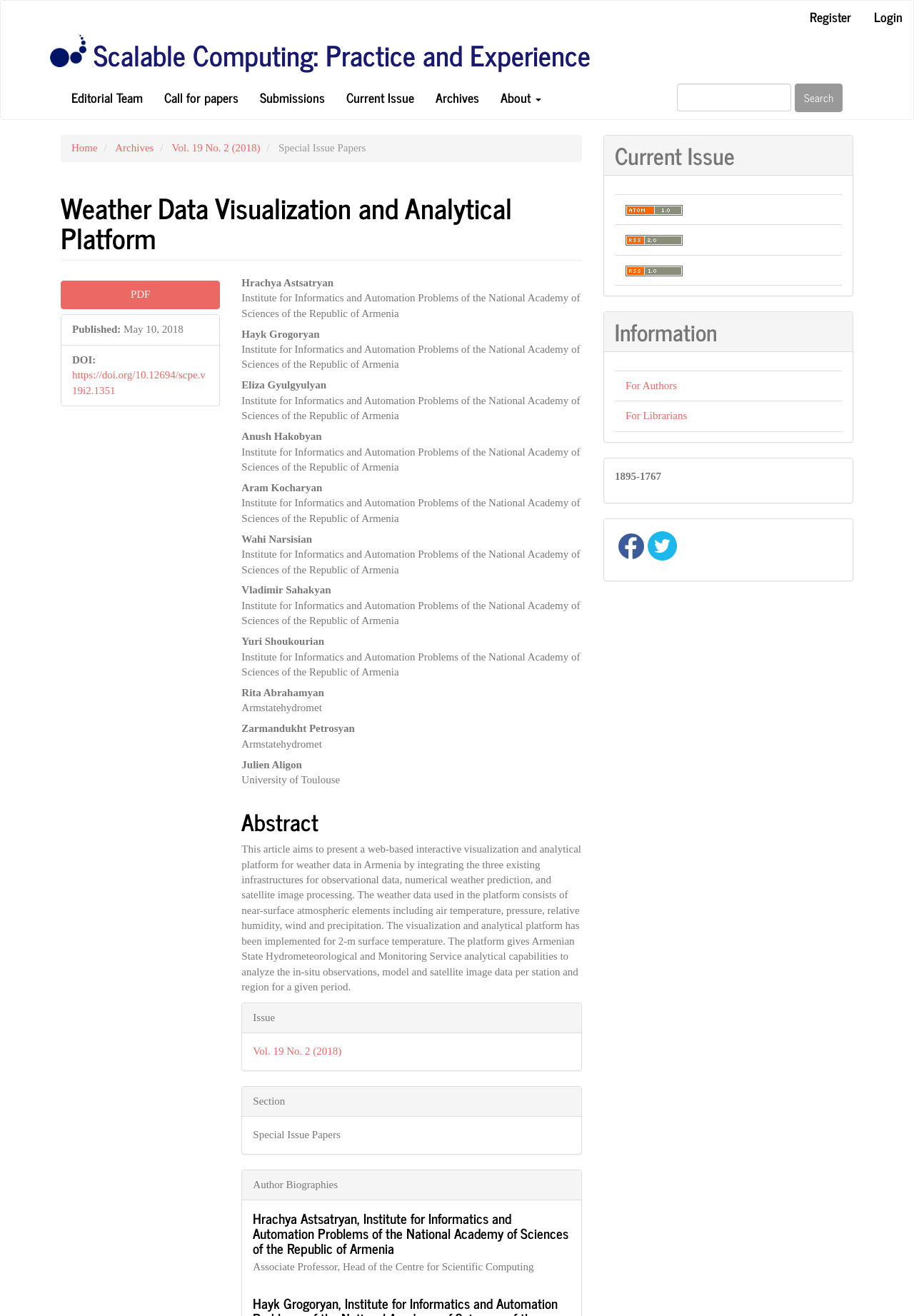Extract the primary heading text from the webpage.

Scalable Computing: Practice and Experience